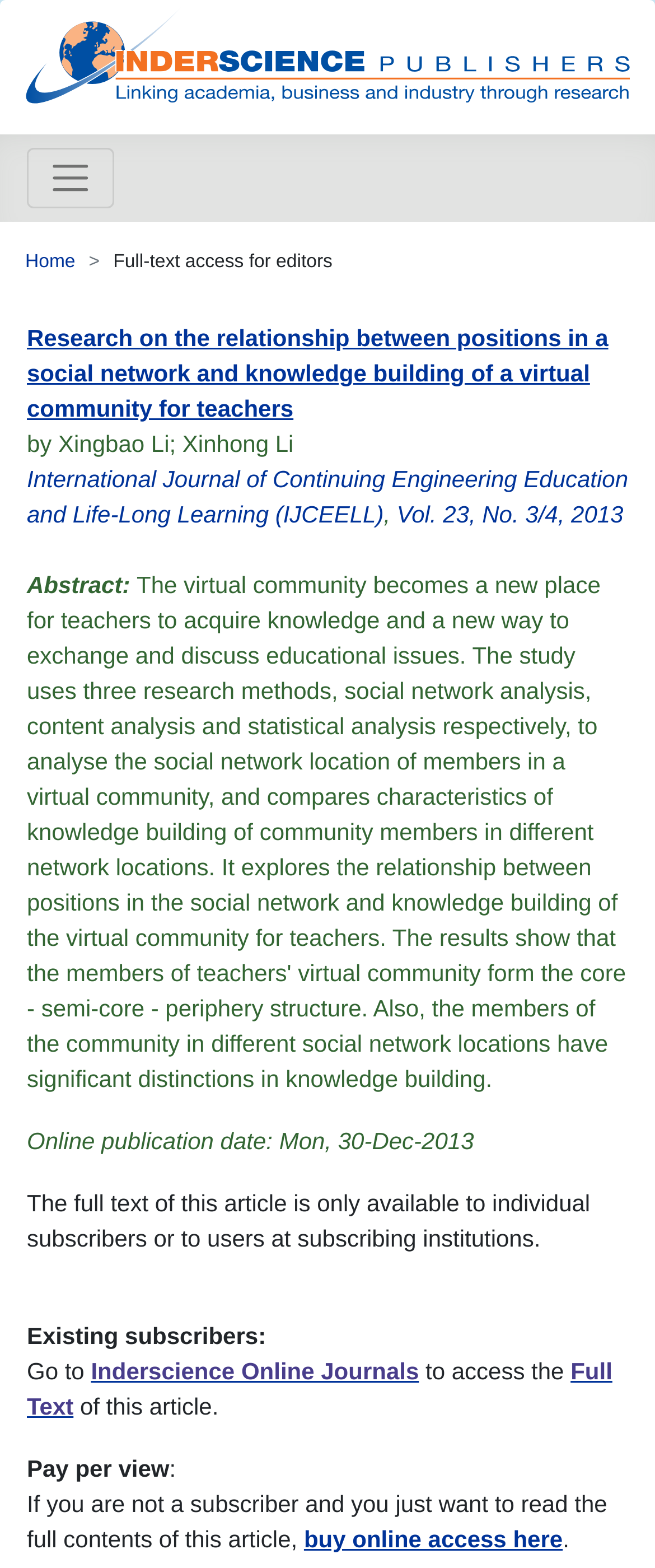What is the online publication date of the research article?
Look at the image and answer the question using a single word or phrase.

Mon, 30-Dec-2013